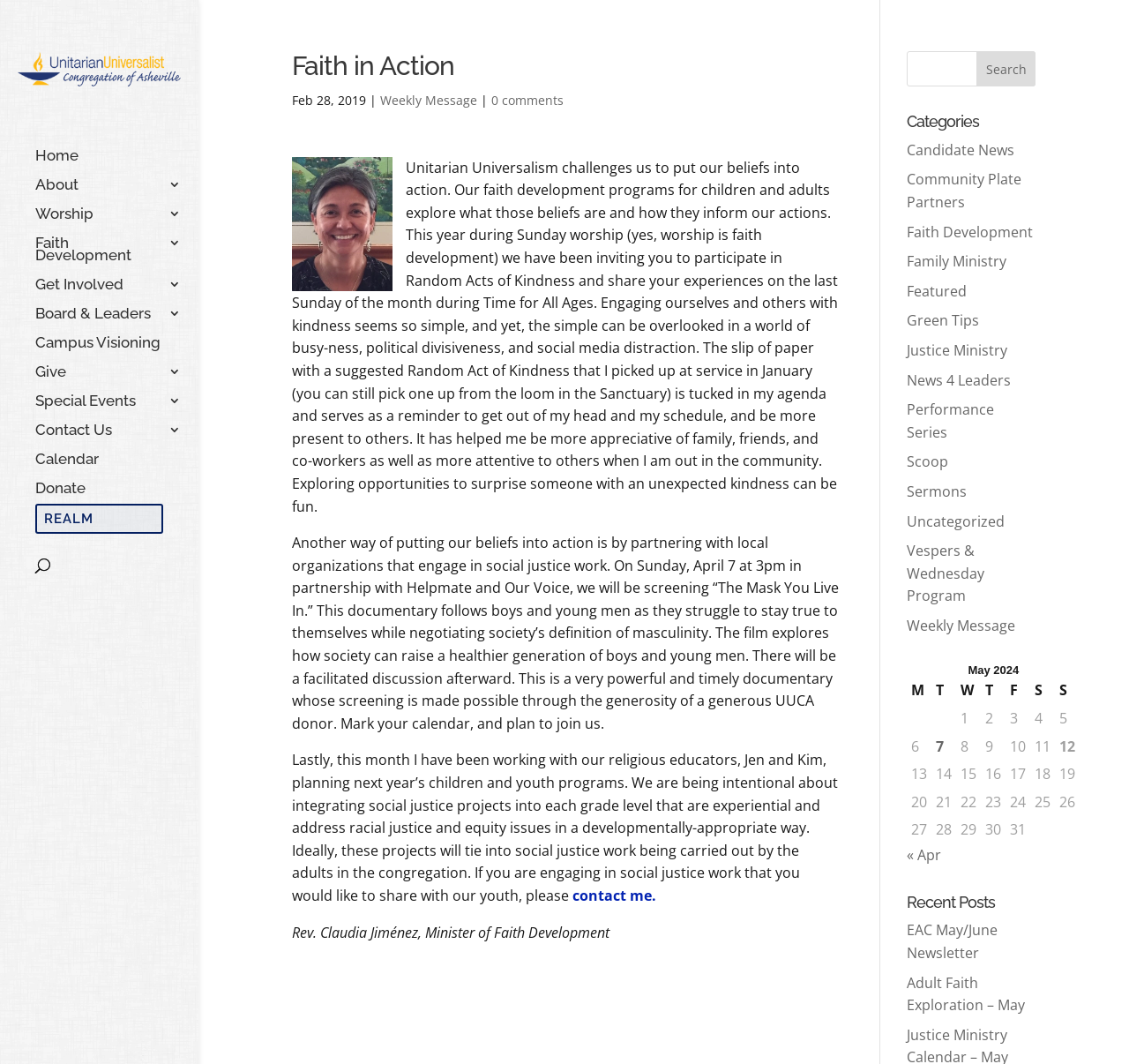Please identify the bounding box coordinates of the clickable region that I should interact with to perform the following instruction: "Donate". The coordinates should be expressed as four float numbers between 0 and 1, i.e., [left, top, right, bottom].

[0.031, 0.453, 0.176, 0.48]